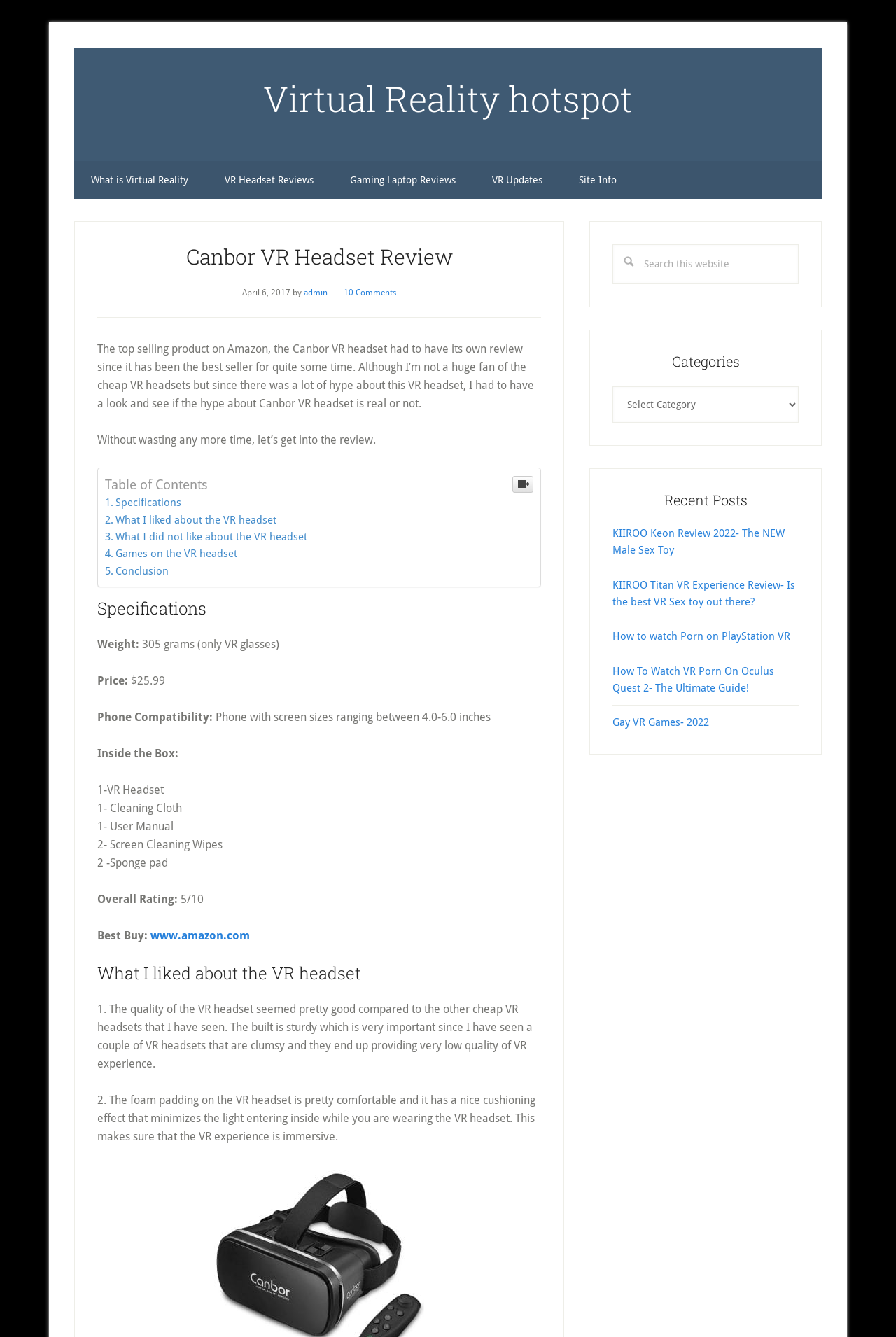Please determine the bounding box coordinates of the area that needs to be clicked to complete this task: 'Click on the 'What is Virtual Reality' link'. The coordinates must be four float numbers between 0 and 1, formatted as [left, top, right, bottom].

[0.083, 0.12, 0.229, 0.149]